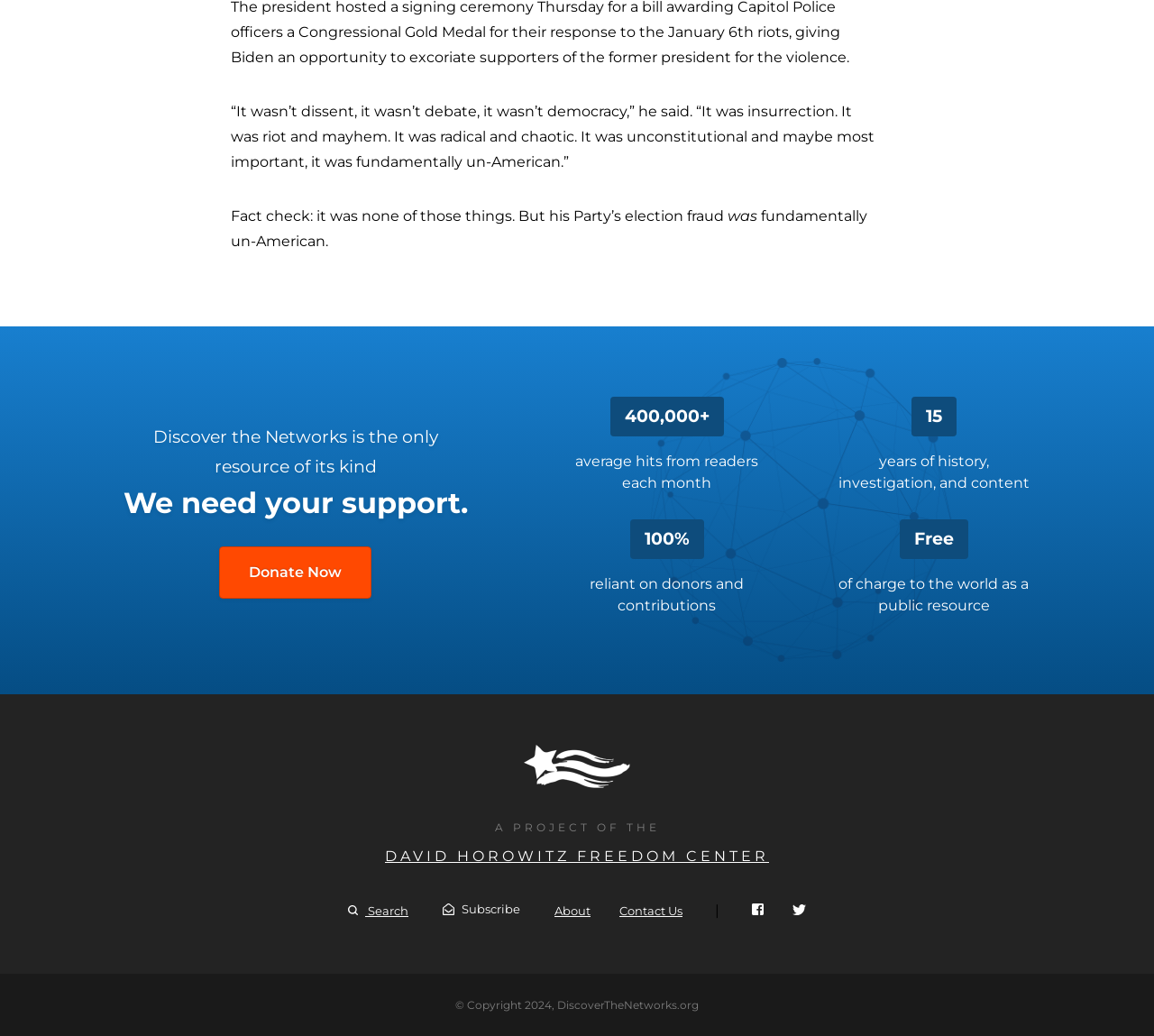Based on the element description "Search", predict the bounding box coordinates of the UI element.

[0.302, 0.872, 0.354, 0.886]